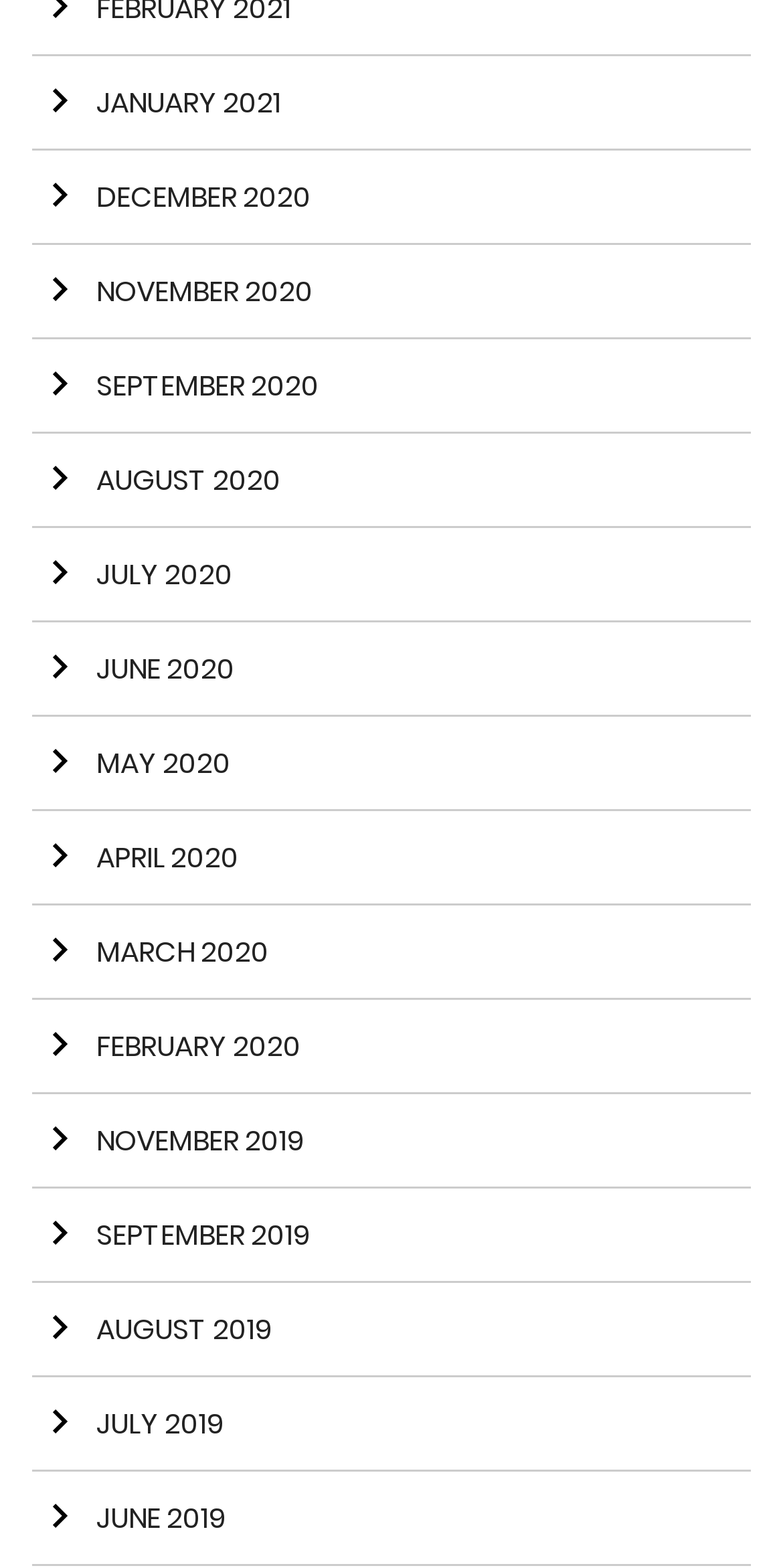Please locate the bounding box coordinates for the element that should be clicked to achieve the following instruction: "View November 2020". Ensure the coordinates are given as four float numbers between 0 and 1, i.e., [left, top, right, bottom].

[0.041, 0.157, 0.959, 0.217]